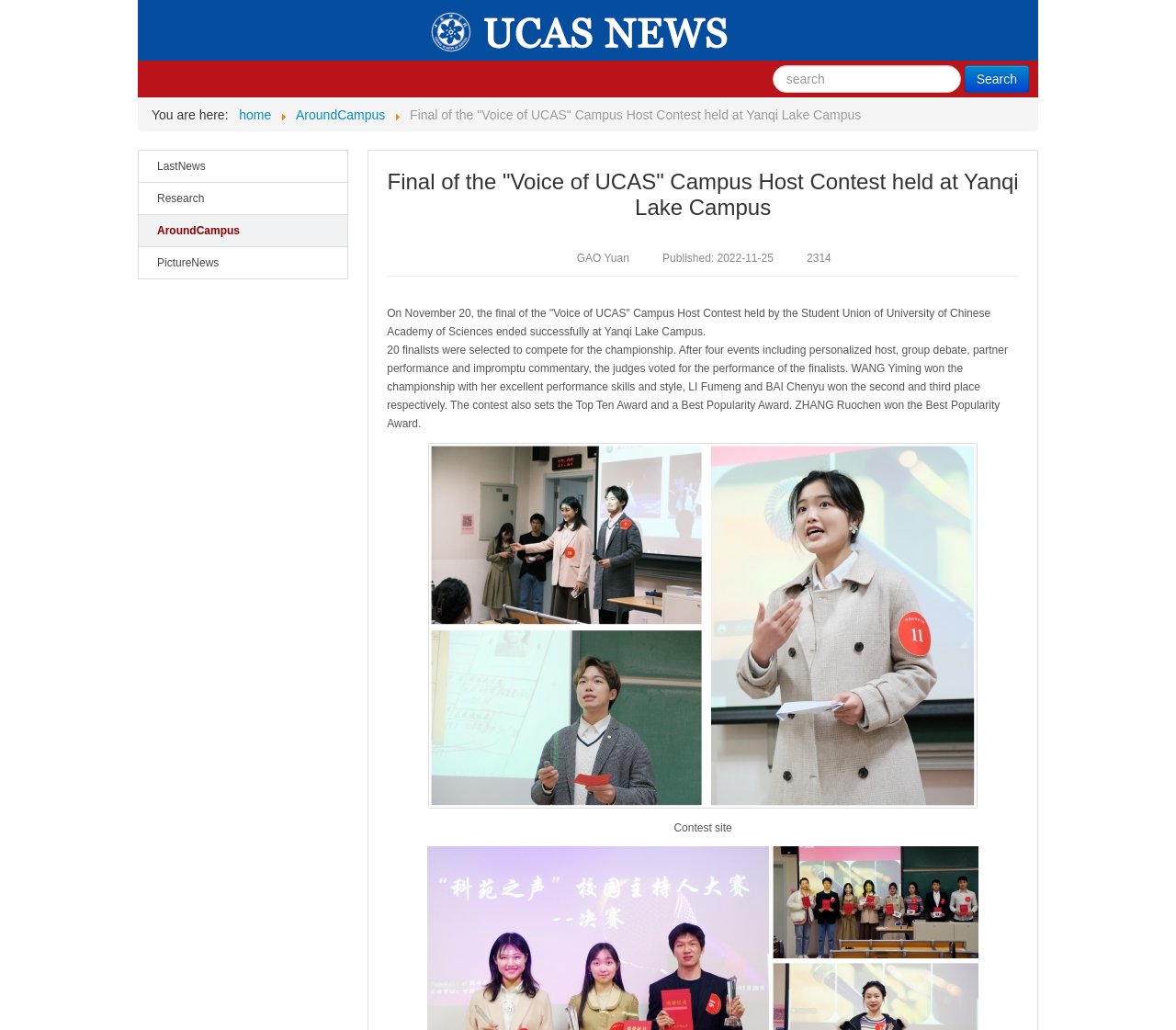Please specify the bounding box coordinates of the area that should be clicked to accomplish the following instruction: "Click on the link to read more". The coordinates should consist of four float numbers between 0 and 1, i.e., [left, top, right, bottom].

[0.329, 0.429, 0.866, 0.786]